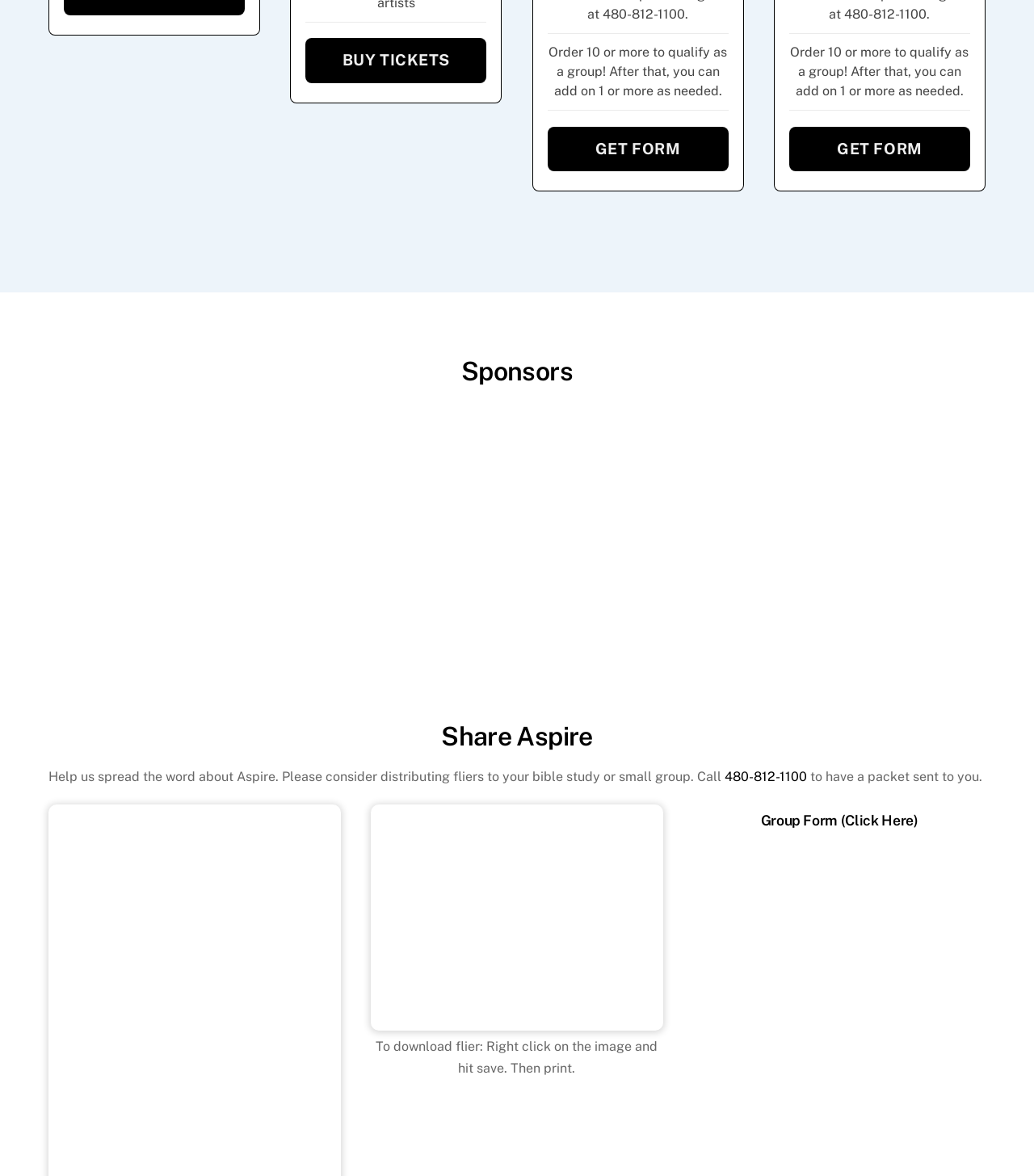Identify and provide the bounding box coordinates of the UI element described: "Get Form". The coordinates should be formatted as [left, top, right, bottom], with each number being a float between 0 and 1.

[0.763, 0.108, 0.938, 0.146]